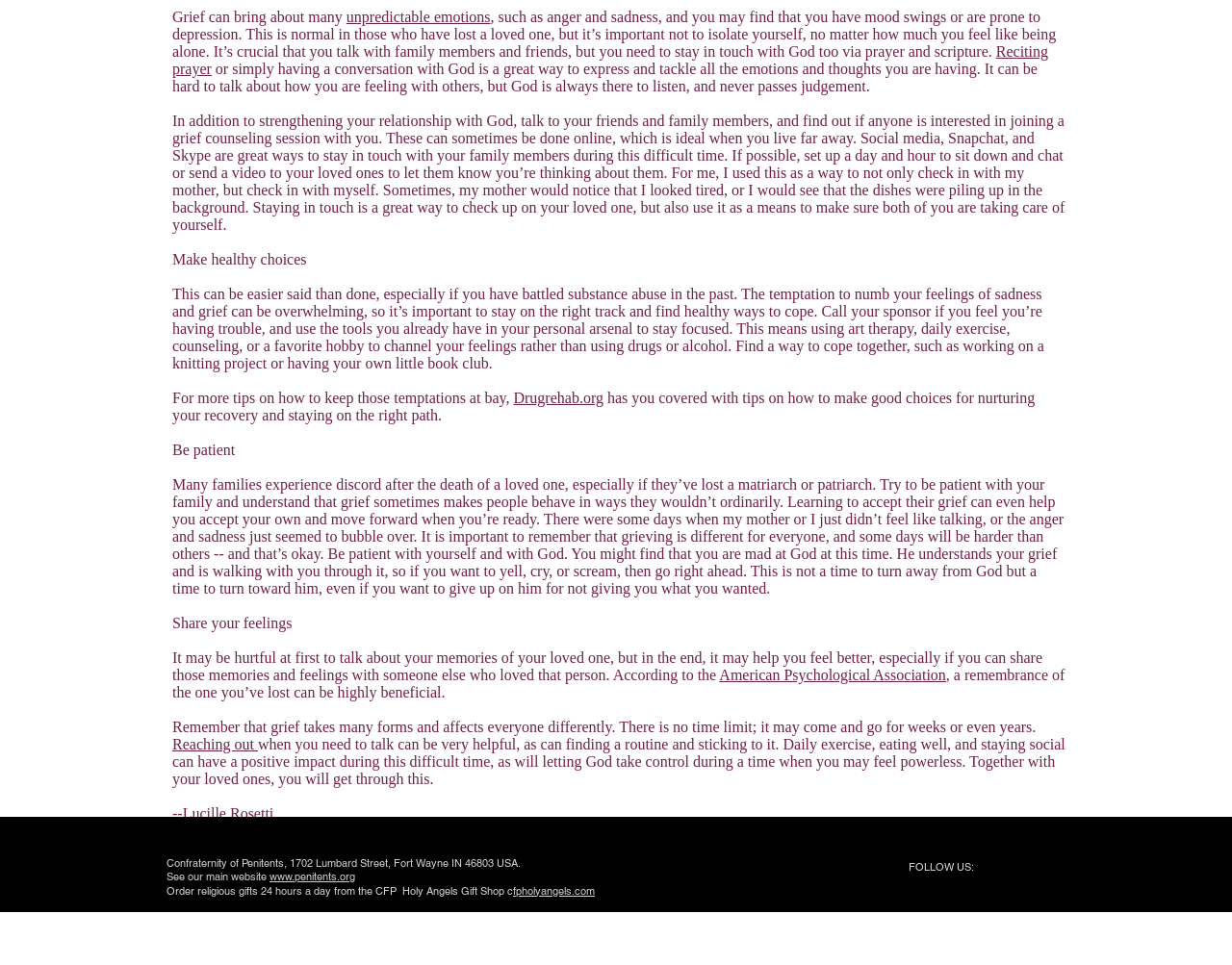Please provide the bounding box coordinates for the element that needs to be clicked to perform the instruction: "Visit 'Reciting prayer'". The coordinates must consist of four float numbers between 0 and 1, formatted as [left, top, right, bottom].

[0.14, 0.045, 0.851, 0.08]